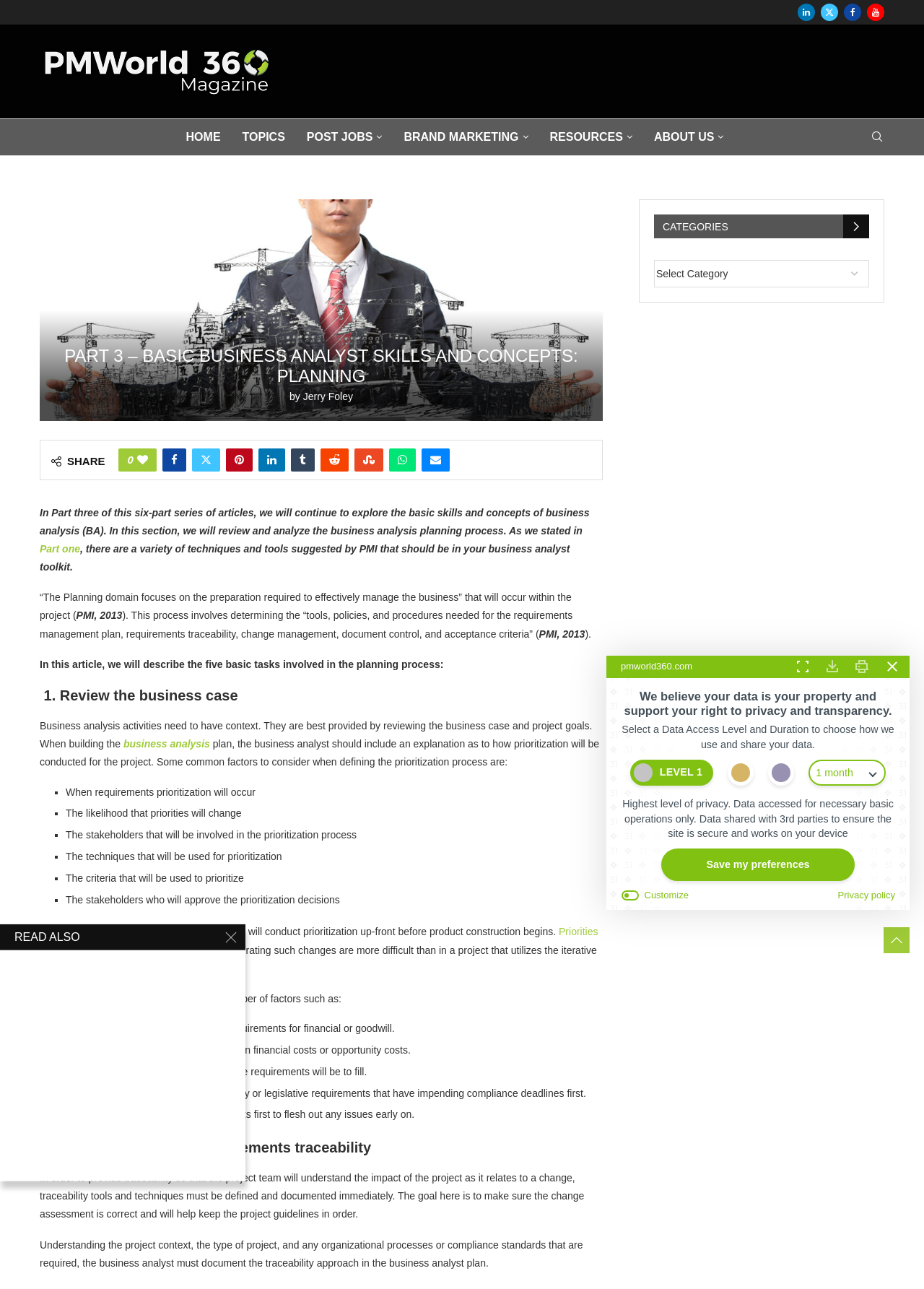Analyze the image and give a detailed response to the question:
What is the author of this article?

The author of this article is mentioned in the text 'by Jerry Foley' which is located below the heading 'PART 3 – BASIC BUSINESS ANALYST SKILLS AND CONCEPTS: PLANNING'.